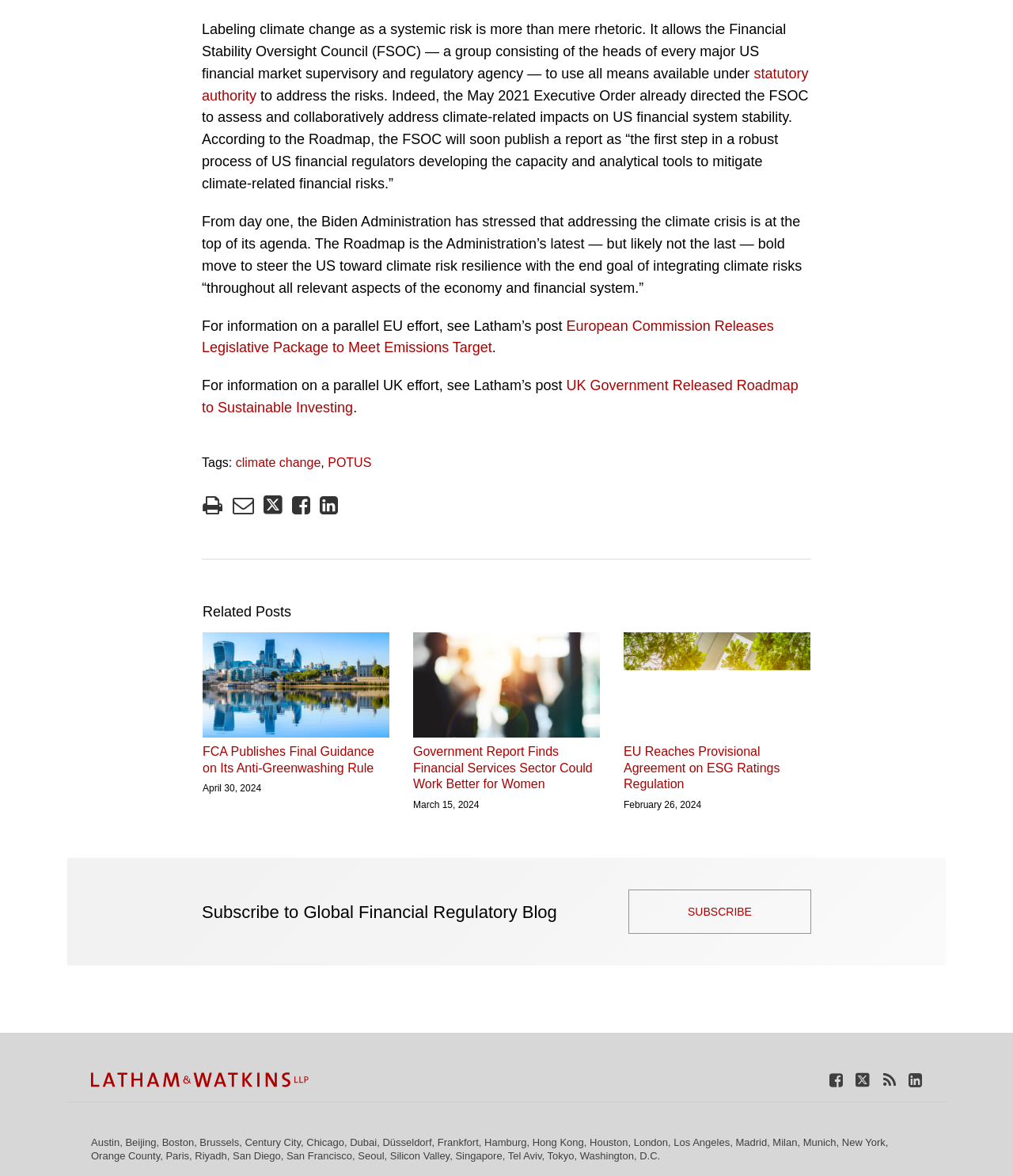What is the topic of the blog post?
Using the image as a reference, give a one-word or short phrase answer.

climate change